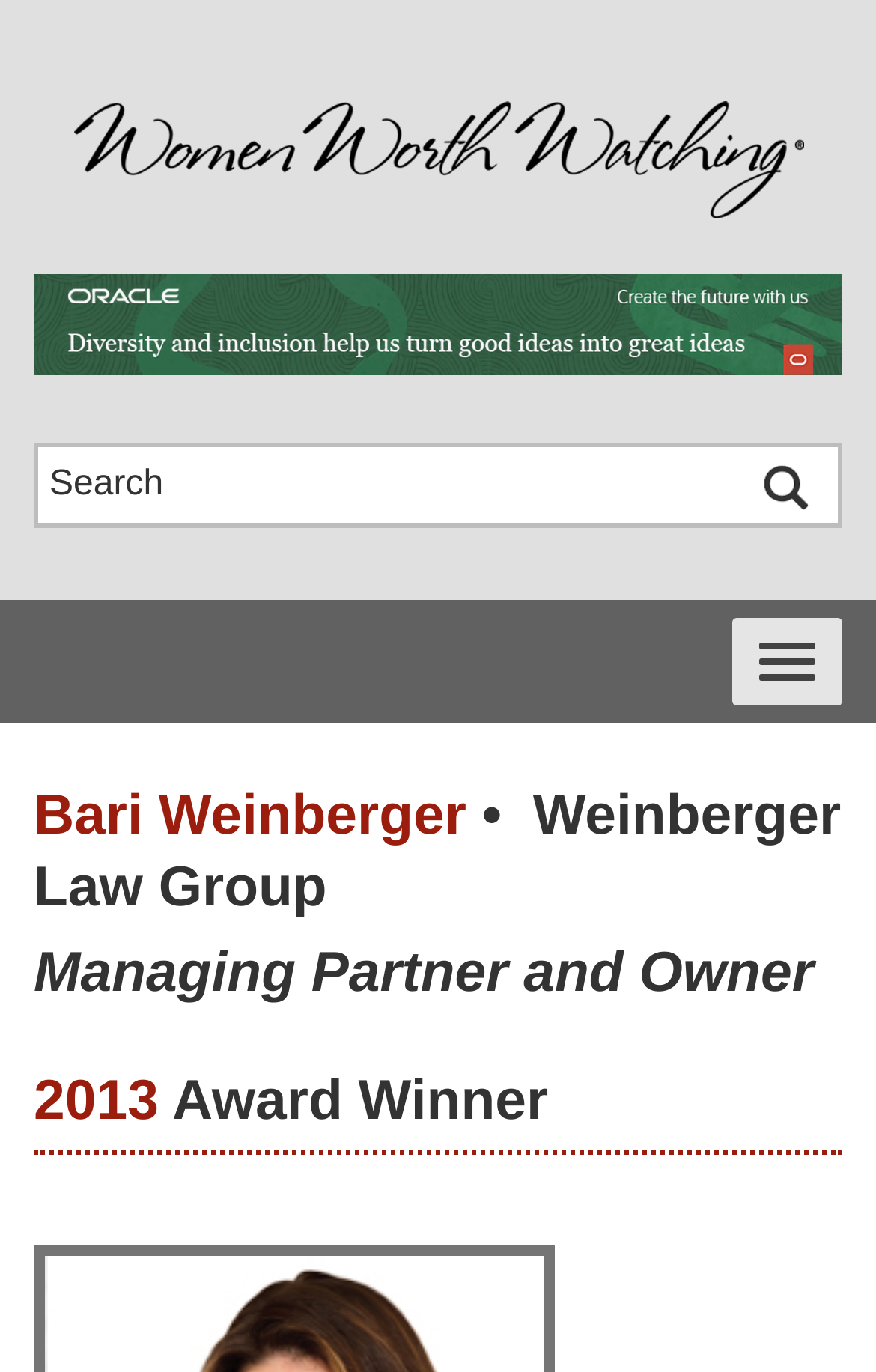What is the year of the award?
Deliver a detailed and extensive answer to the question.

I found a link element '2013' which is part of the heading '2013 Award Winner', suggesting that the award was given in 2013.